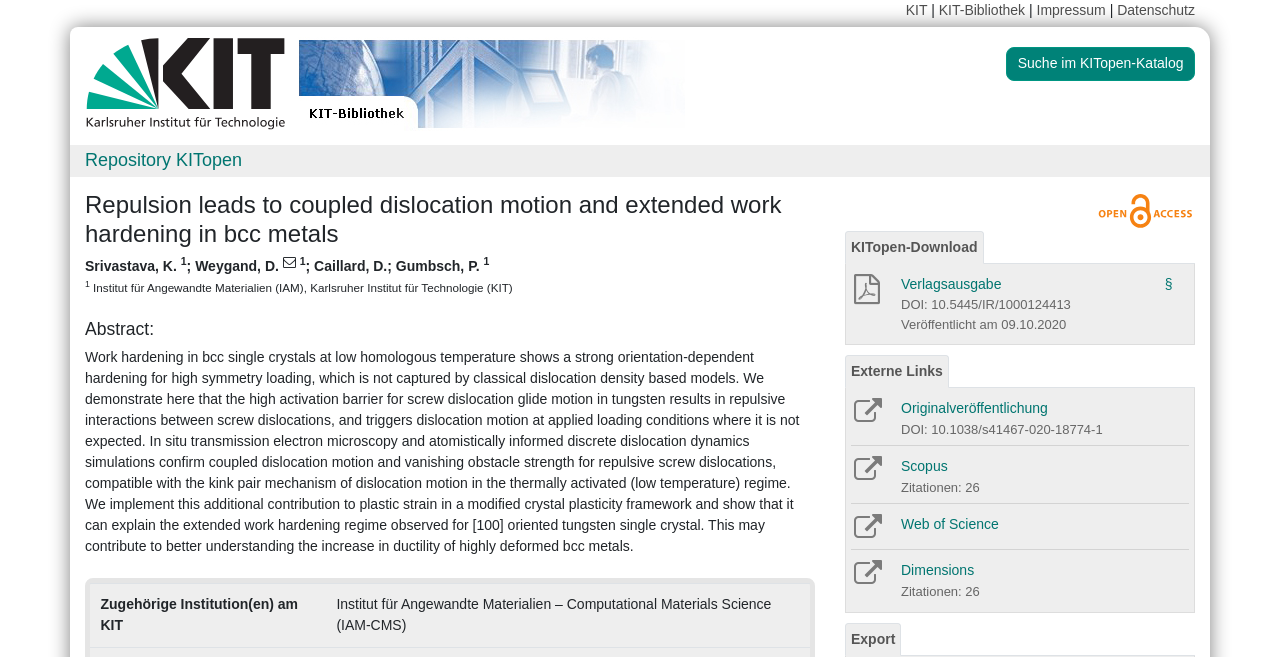Show the bounding box coordinates for the element that needs to be clicked to execute the following instruction: "Click on Nancy Lis". Provide the coordinates in the form of four float numbers between 0 and 1, i.e., [left, top, right, bottom].

None